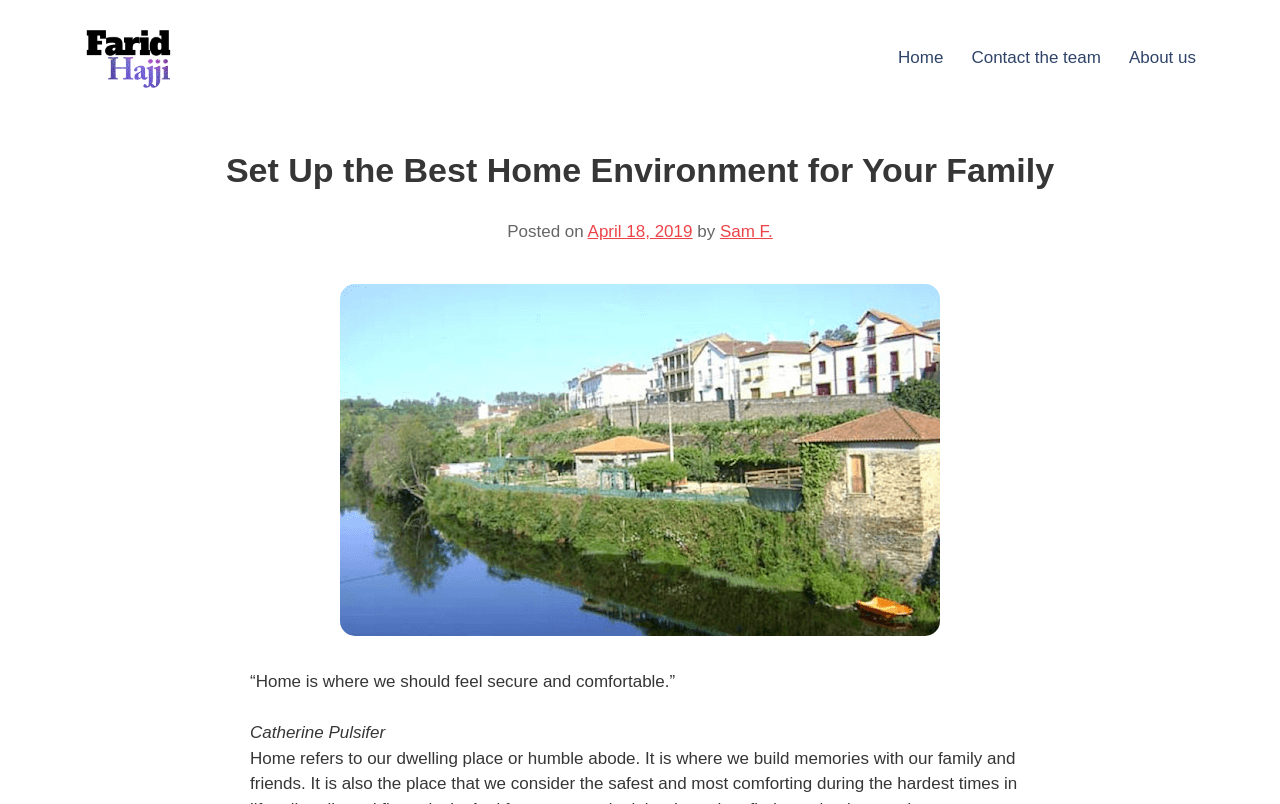Please determine the bounding box coordinates for the element with the description: "parent_node: Farid Favorite Quotes".

[0.055, 0.025, 0.145, 0.118]